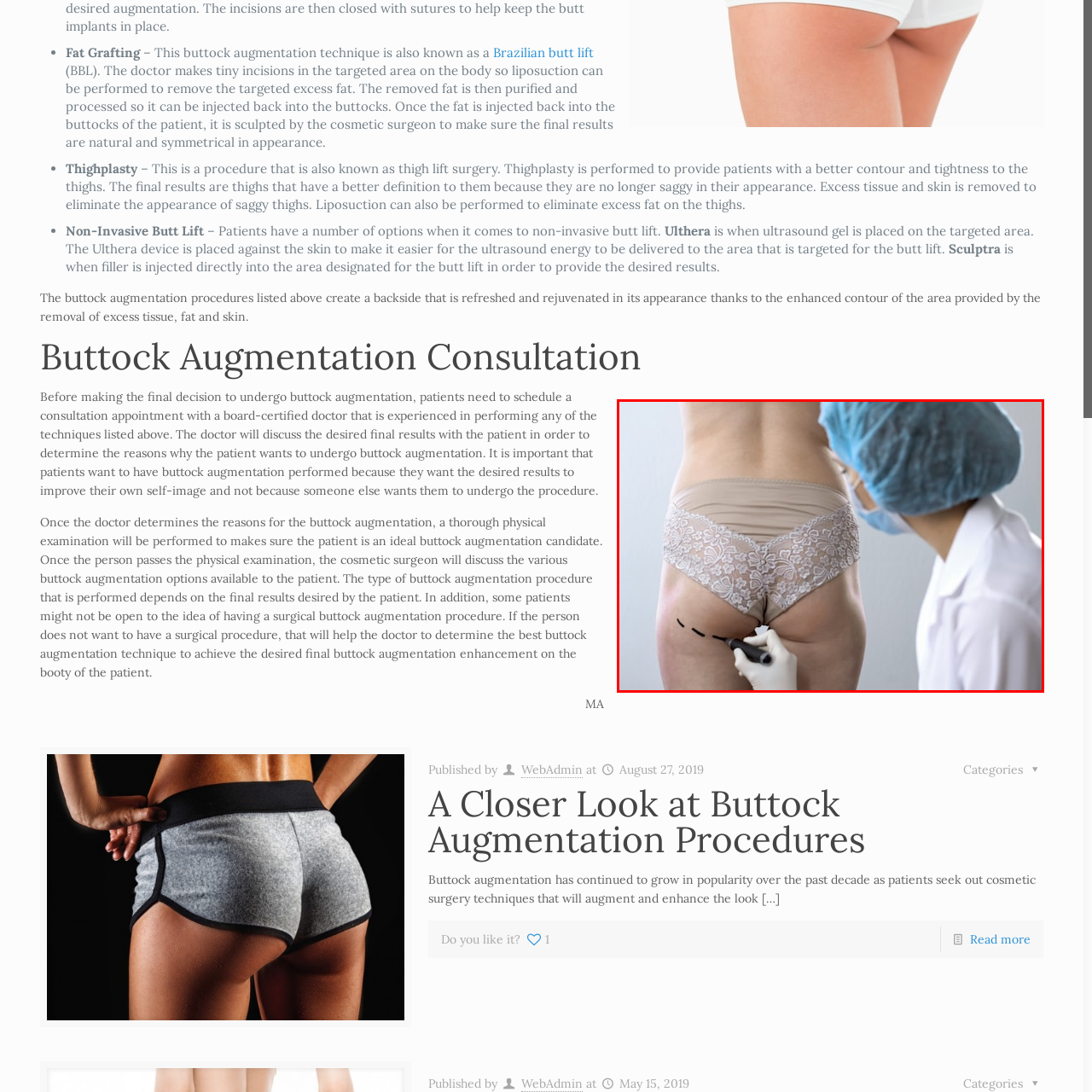Generate an in-depth caption for the image enclosed by the red boundary.

The image depicts a medical professional preparing a patient for a buttock augmentation consultation. The patient, seen from behind, is wearing lace-trimmed undergarments, while the doctor is marking the area on the patient's buttocks with a pen, indicating where procedures may be performed. This scene emphasizes the detailed planning involved in cosmetic surgeries, ensuring that the patient’s desired outcomes are clearly communicated. The doctor, dressed in surgical attire including a mask and a hairnet, signifies a professional environment focused on safety and precision. This consultation is a crucial step in the plastic surgery process, where the doctor discusses options for buttock augmentation techniques, potentially including fat grafting or other procedures aimed at enhancing the contour of the body.